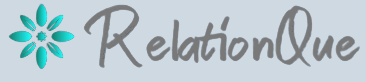What color is the brand name rendered in?
Please provide a single word or phrase in response based on the screenshot.

Elegant gray script